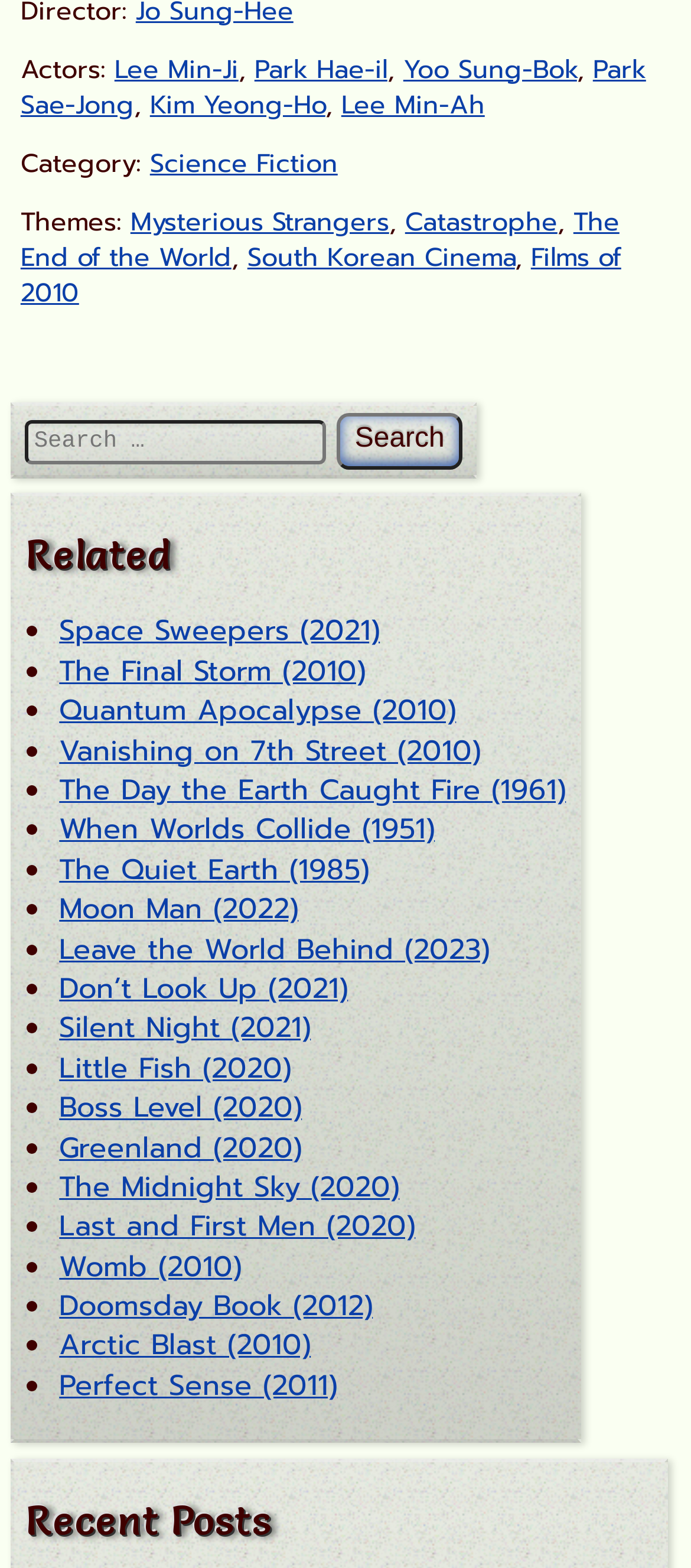Find the bounding box coordinates of the area that needs to be clicked in order to achieve the following instruction: "Search for a movie". The coordinates should be specified as four float numbers between 0 and 1, i.e., [left, top, right, bottom].

[0.036, 0.263, 0.669, 0.299]